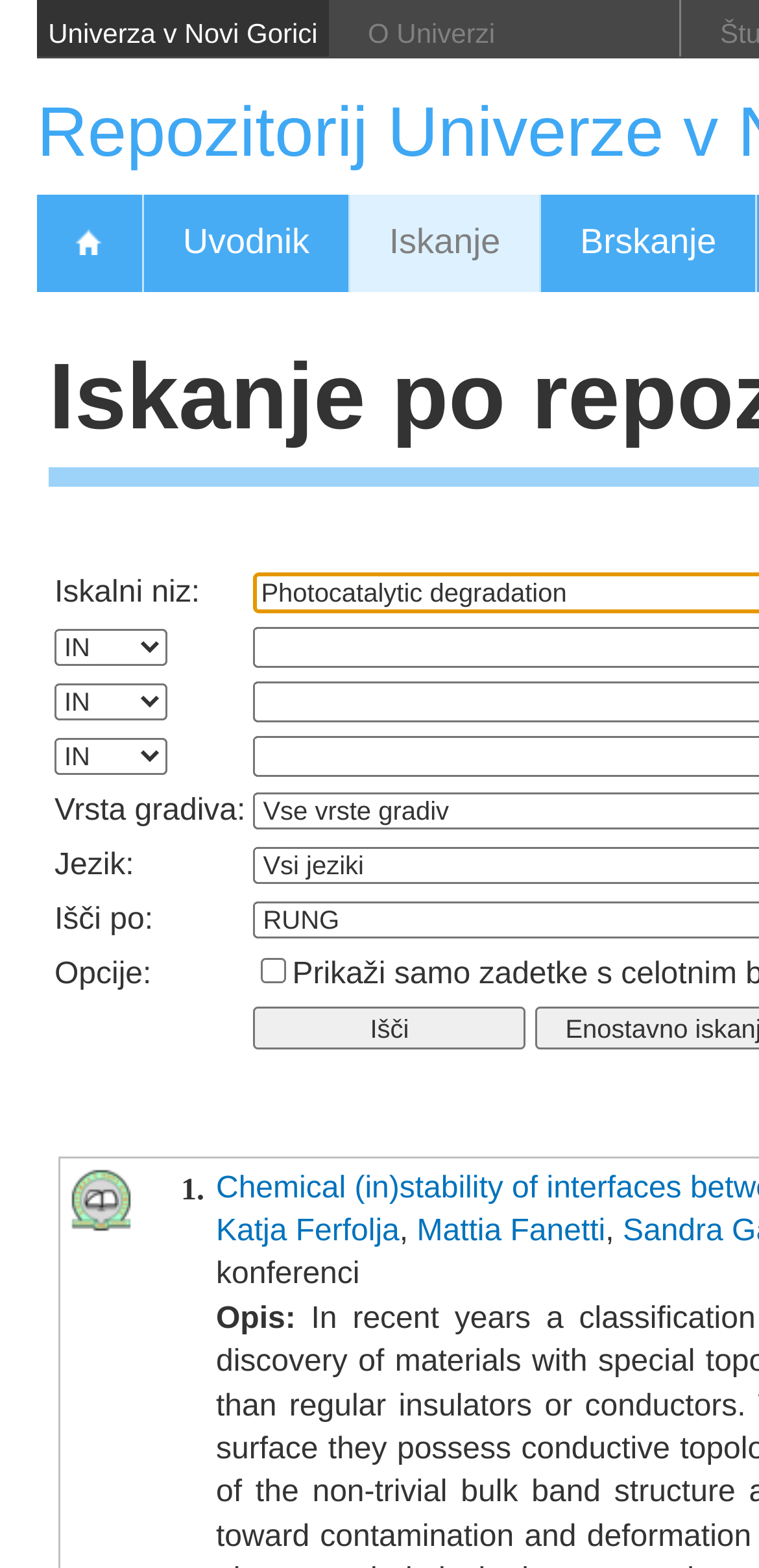From the webpage screenshot, identify the region described by O Univerzi. Provide the bounding box coordinates as (top-left x, top-left y, bottom-right x, bottom-right y), with each value being a floating point number between 0 and 1.

[0.362, 0.0, 0.826, 0.036]